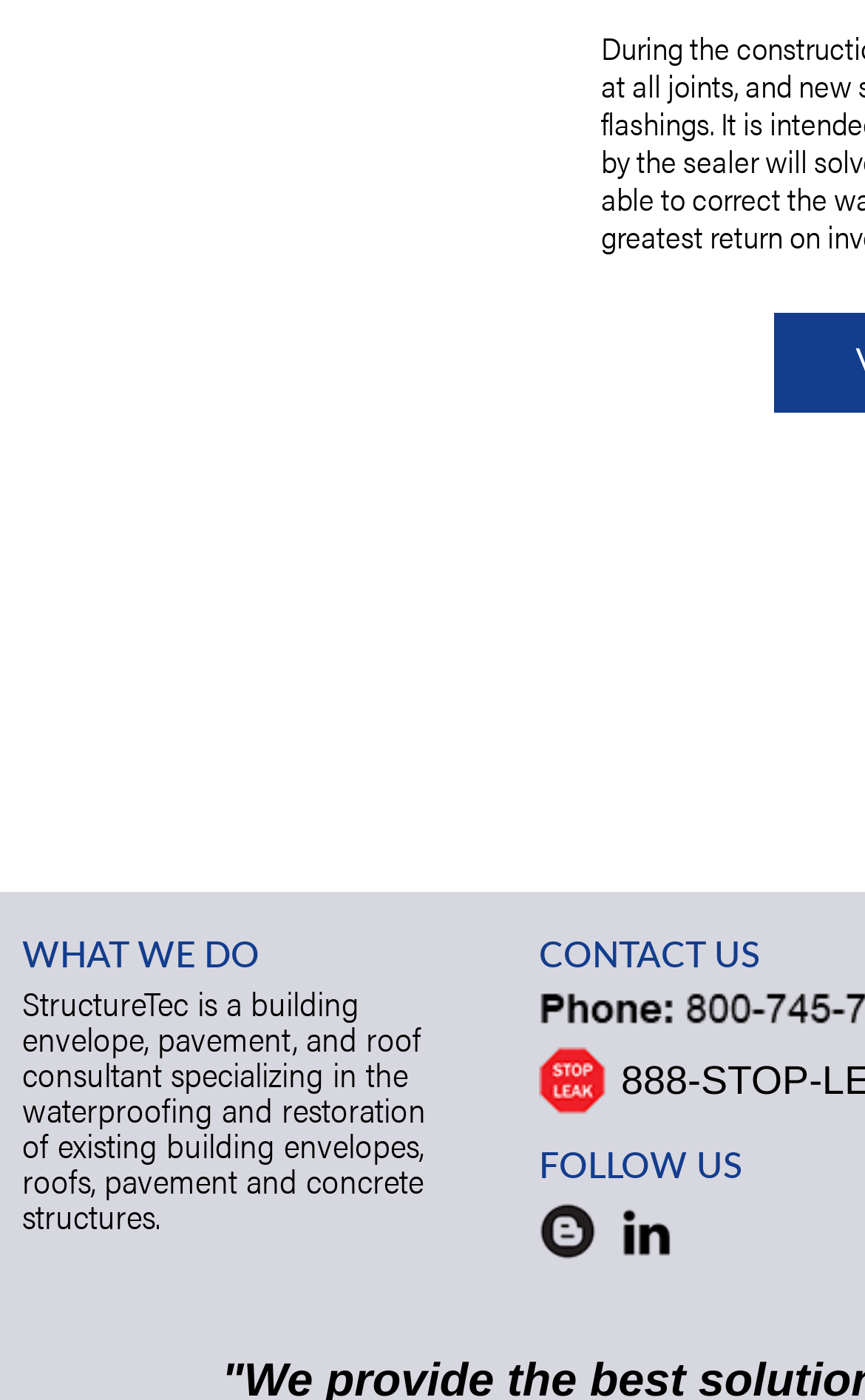What is the topic of the link with an image?
Please give a detailed and elaborate explanation in response to the question.

The link element with an image has the content 'commercial leak repair, leak detection service, stop leak', which suggests that the topic of the link is commercial leak repair.